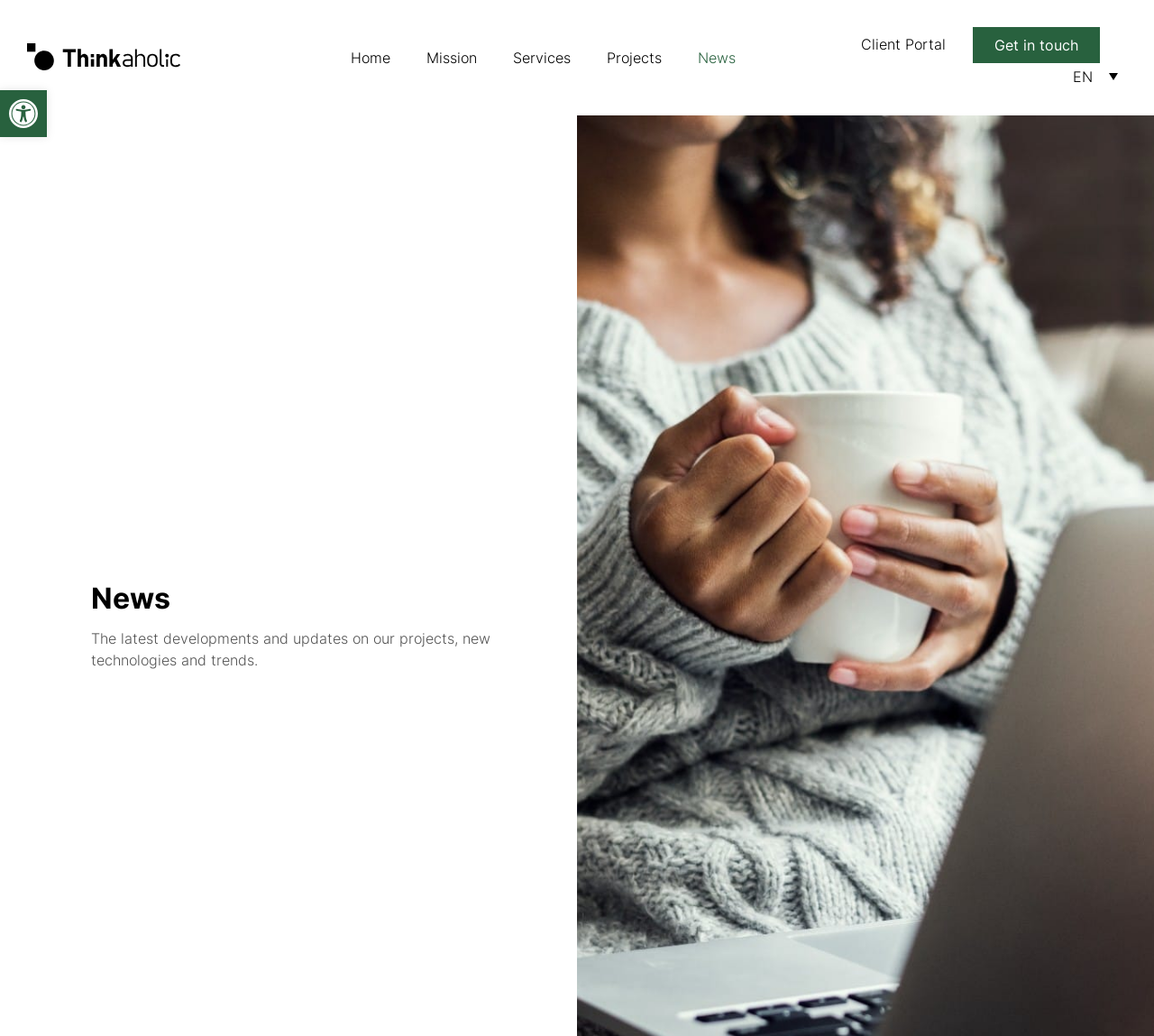Mark the bounding box of the element that matches the following description: "Mission".

[0.37, 0.047, 0.414, 0.064]